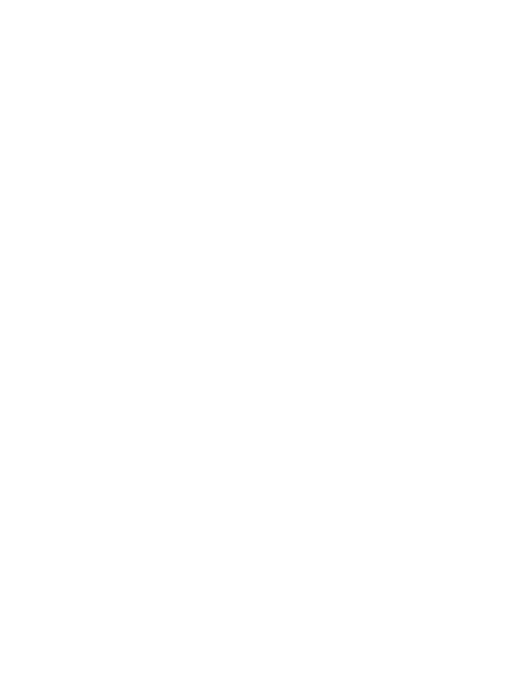Give a concise answer using only one word or phrase for this question:
What is the operational frequency of the transformer?

50Hz